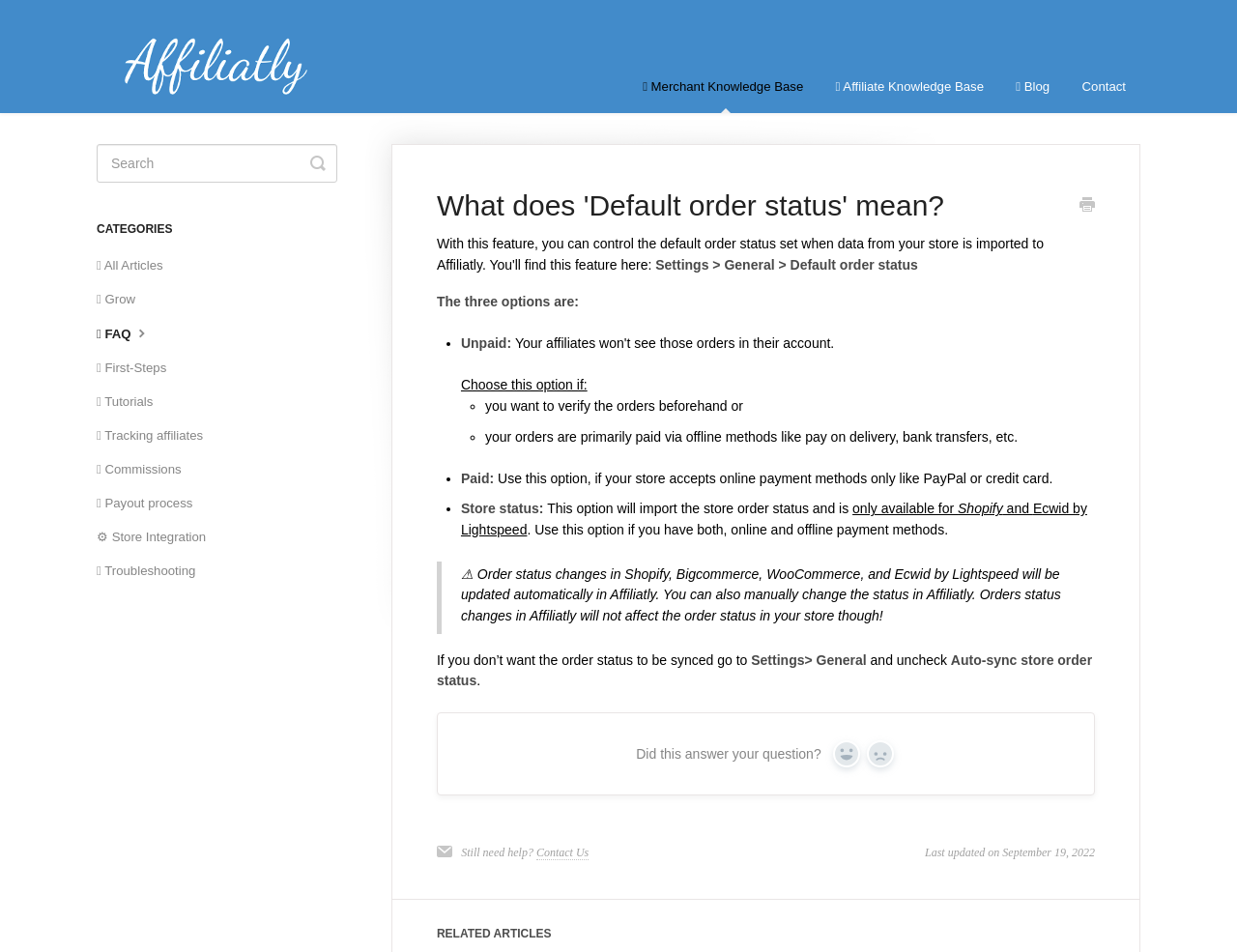Provide an in-depth caption for the webpage.

This webpage is a knowledge base article from Affiliatly, titled "What does 'Default order status' mean?" The top section of the page features a navigation menu with links to the merchant knowledge base, affiliate knowledge base, blog, and contact page. Below this, there is a heading with the article title, accompanied by a link to print the article.

The main content of the article is divided into sections, with headings and static text explaining the concept of default order status. There are three options for default order status: unpaid, paid, and store status. Each option is explained in detail, with bullet points and static text describing the scenarios in which each option should be chosen.

The article also includes a blockquote with important information about order status changes in certain e-commerce platforms, such as Shopify and WooCommerce. Additionally, there is a section explaining how to prevent order status syncing between Affiliatly and the store.

At the bottom of the page, there are buttons to indicate whether the article answered the user's question, with options to contact support if further help is needed. There is also a section displaying related articles and a search bar to find other articles. The page is categorized, with links to various topics such as grow, FAQ, first-steps, tutorials, and more. The page was last updated on September 19, 2022.